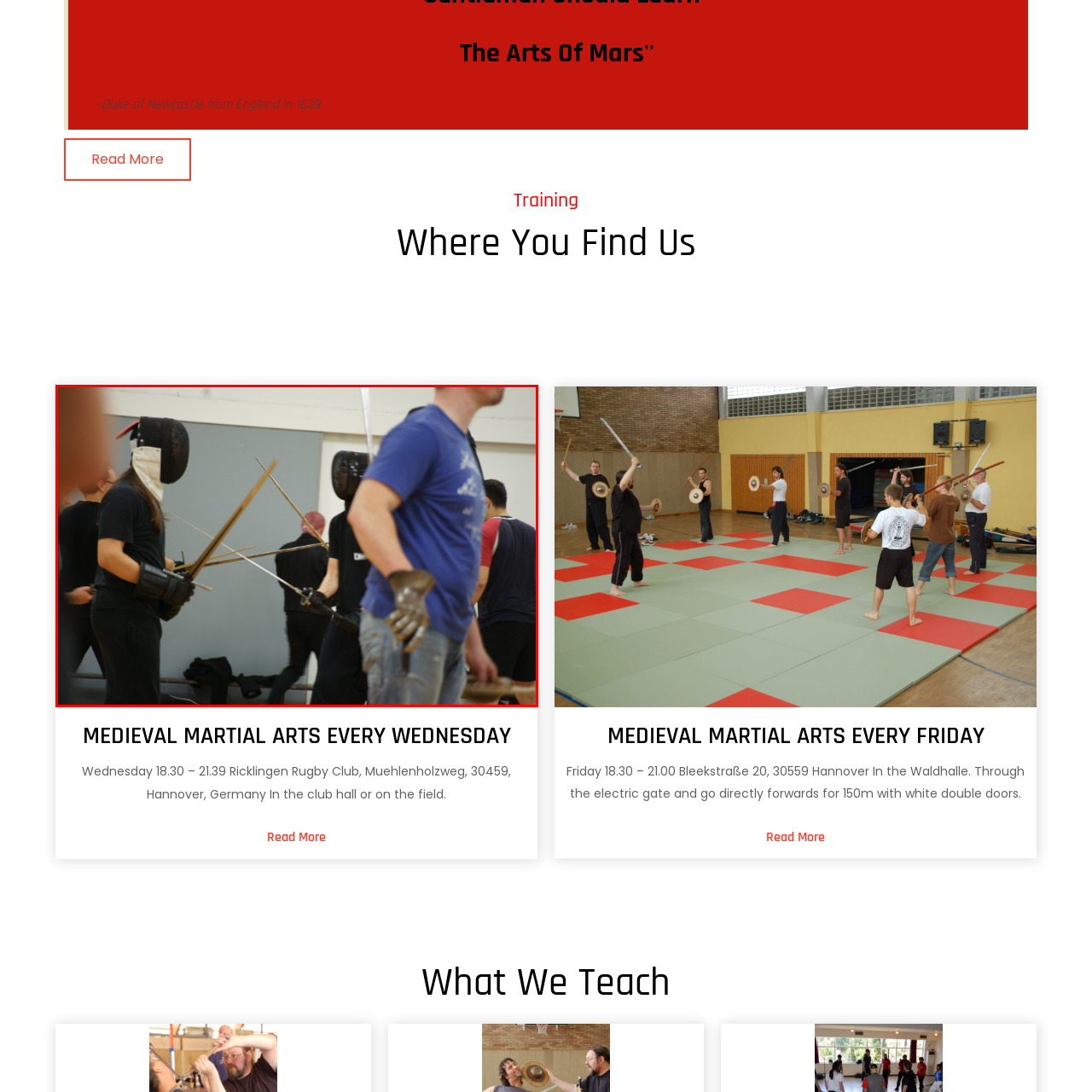Observe the image confined by the red frame and answer the question with a single word or phrase:
Where is the medieval martial arts training program held?

Ricklingen Rugby Club in Hannover, Germany